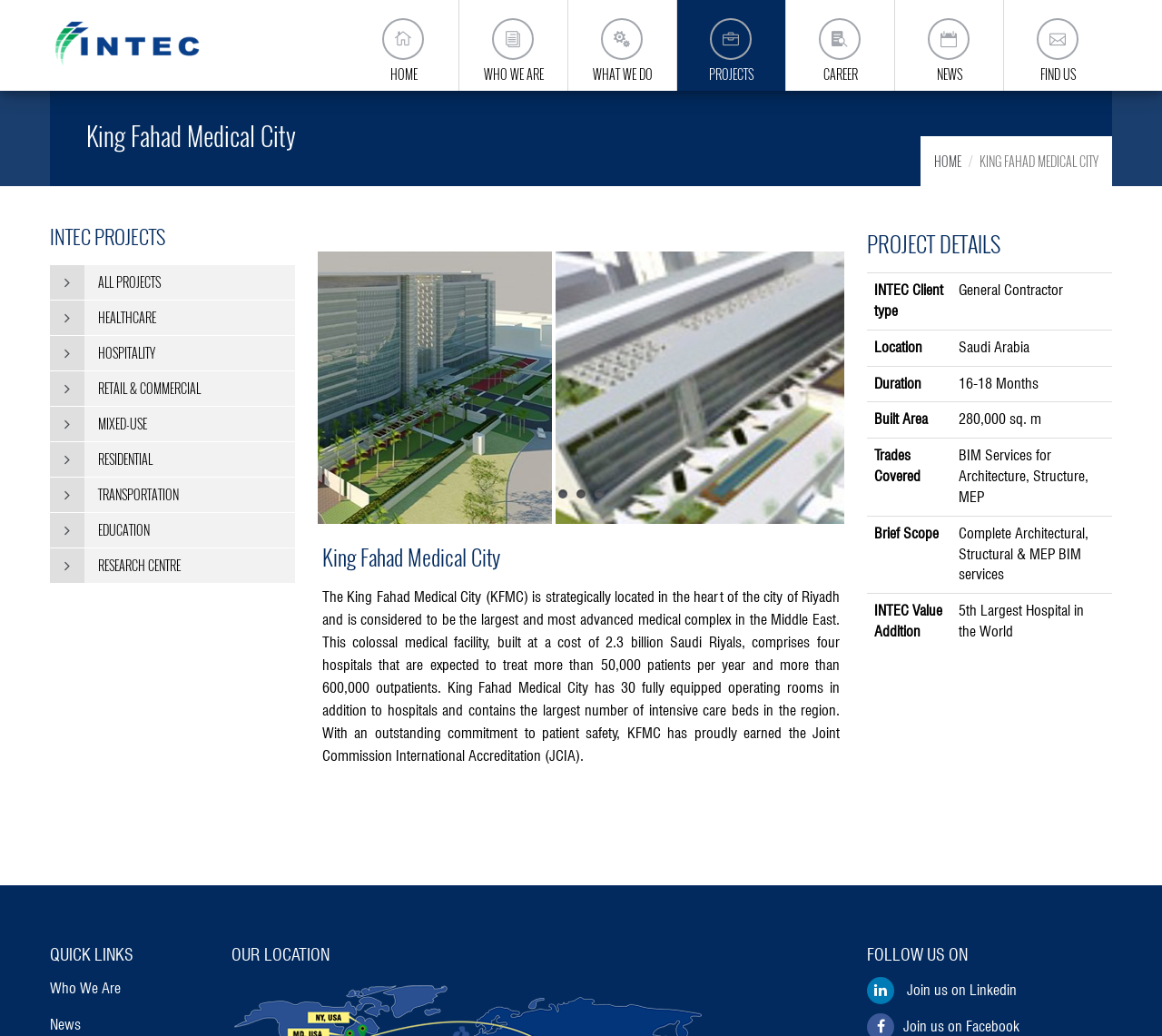Refer to the image and provide a thorough answer to this question:
What is the name of the medical city?

I found the answer by looking at the root element 'King Fahad Medical City' and also the StaticText 'KING FAHAD MEDICAL CITY' which is a prominent heading on the webpage.